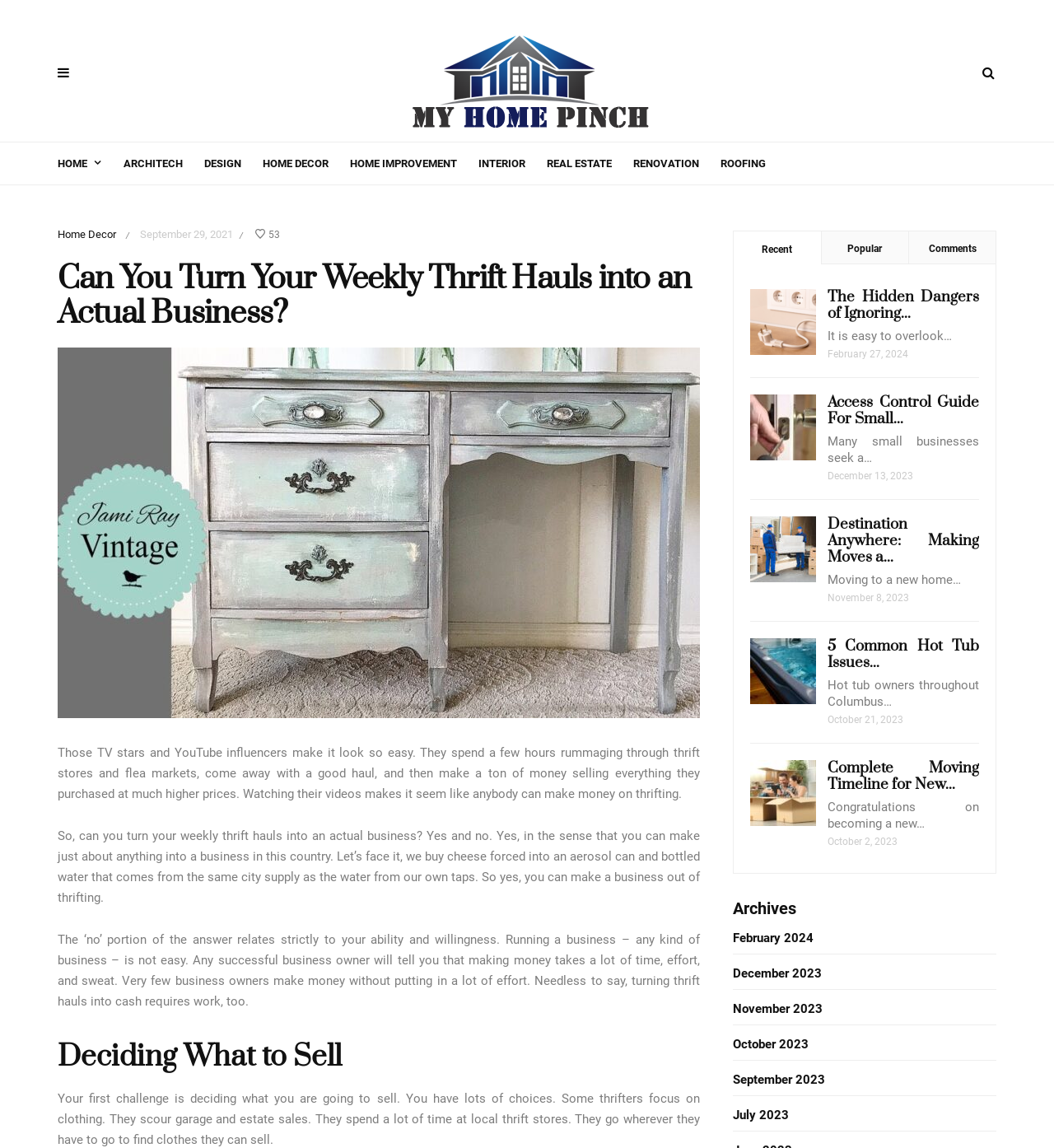Please provide a one-word or short phrase answer to the question:
What is the date of the oldest article listed?

September 29, 2021